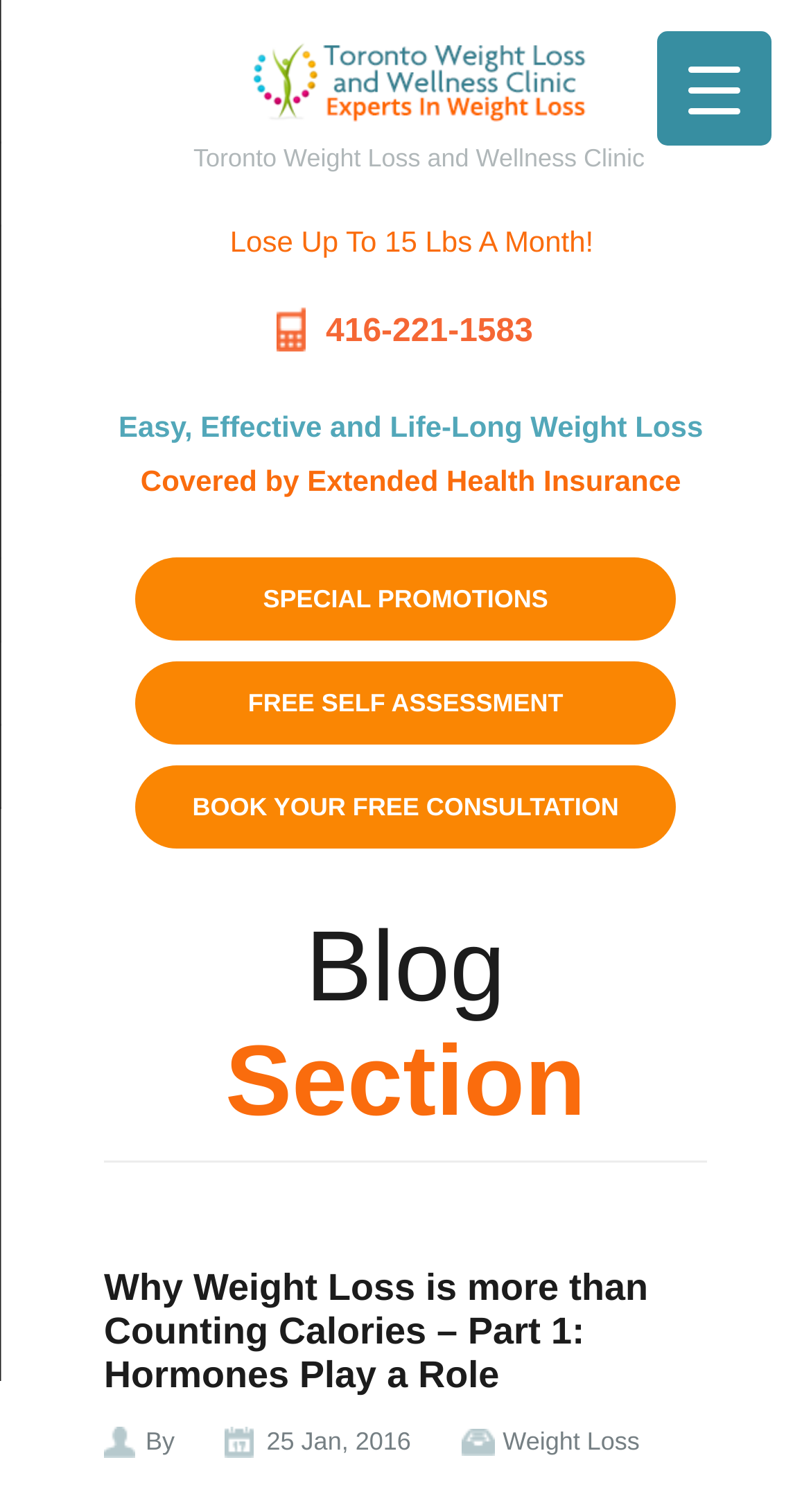Locate the bounding box coordinates of the clickable area to execute the instruction: "Call the phone number". Provide the coordinates as four float numbers between 0 and 1, represented as [left, top, right, bottom].

[0.402, 0.191, 0.657, 0.248]